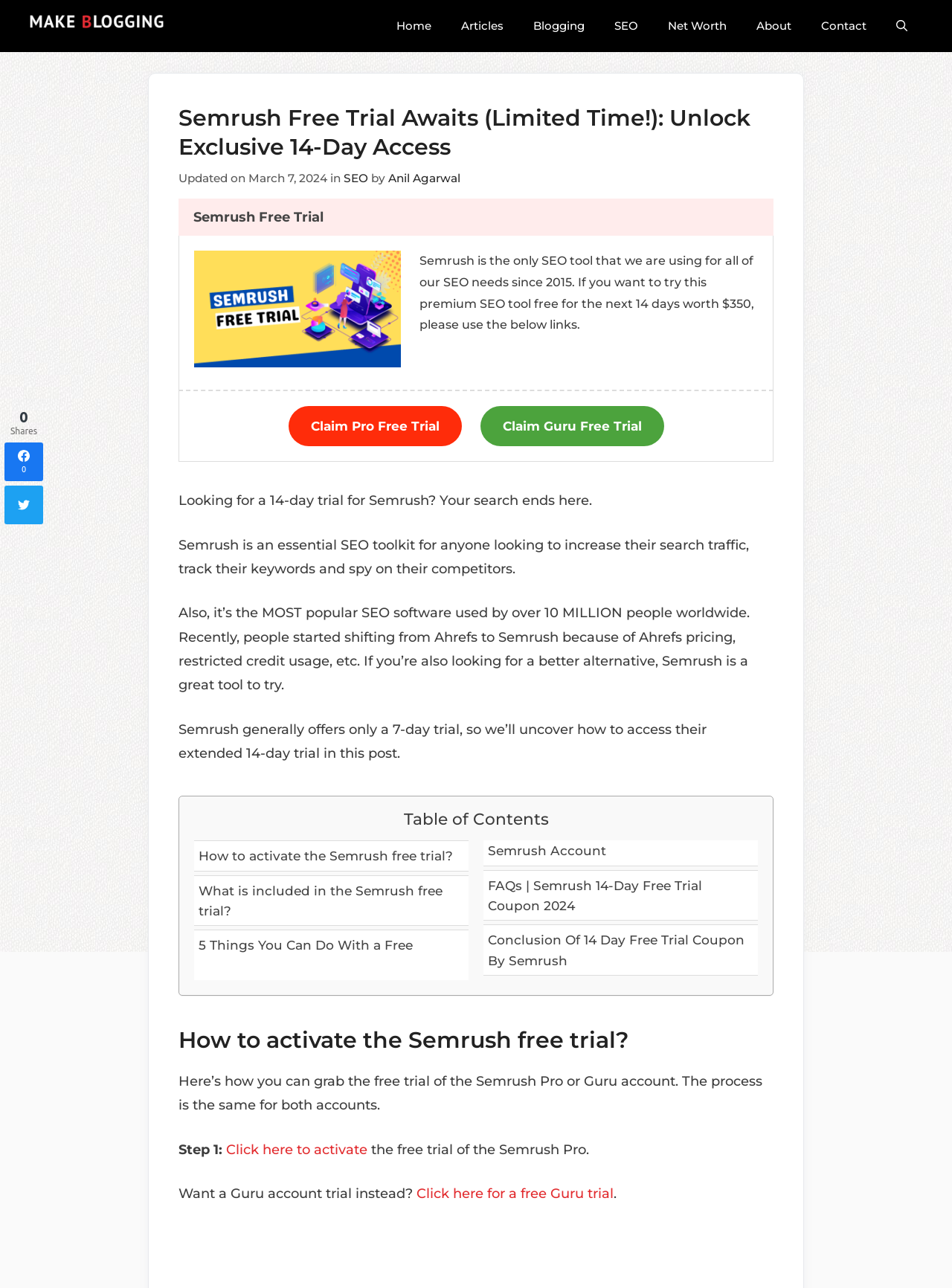Show the bounding box coordinates of the region that should be clicked to follow the instruction: "Click on the 'Home' link."

None